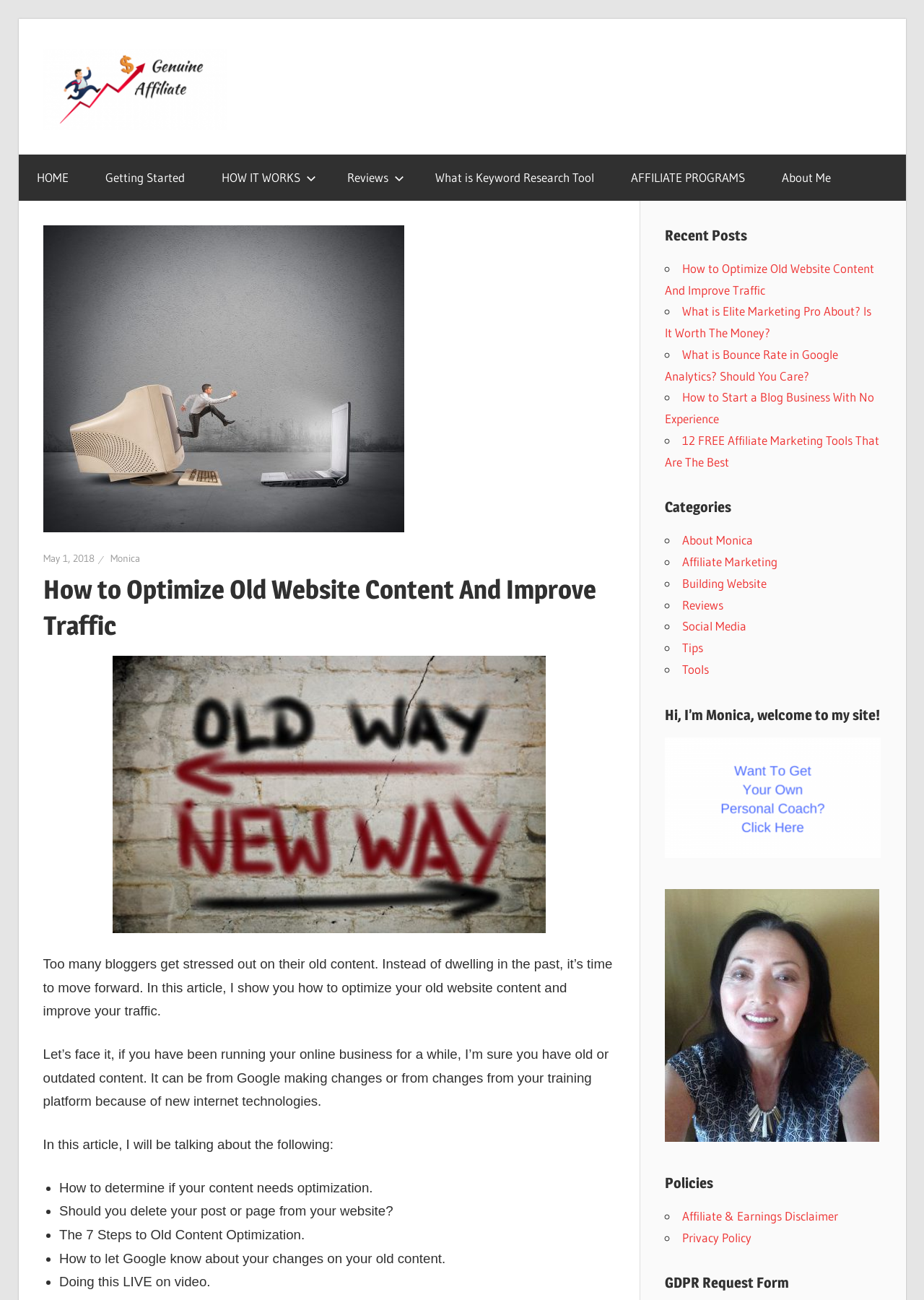Give a complete and precise description of the webpage's appearance.

This webpage is about optimizing old website content and improving traffic. At the top, there is a navigation menu with links to various sections of the website, including "HOME", "Getting Started", "HOW IT WORKS", and more. Below the navigation menu, there is a large image of a businessman jumping from an old computer to a new one, accompanied by a header that reads "How to Optimize Old Website Content And Improve Traffic". 

To the right of the image, there is a section with a heading "Recent Posts" that lists several recent blog posts, including "How to Optimize Old Website Content And Improve Traffic", "What is Elite Marketing Pro About? Is It Worth The Money?", and more. 

Below the recent posts section, there is a section with a heading "Categories" that lists various categories, including "About Monica", "Affiliate Marketing", "Building Website", and more. 

Further down the page, there is a section with a heading "Hi, I’m Monica, welcome to my site!" that includes a link to get a personal coach and an image of Monica. 

At the bottom of the page, there are sections with headings "Policies" and "GDPR Request Form" that provide links to affiliate and earnings disclaimers, privacy policies, and GDPR request forms. 

The main content of the webpage is divided into sections, including an introduction to optimizing old website content, a list of topics to be covered in the article, and a section with steps to optimize old content. The article discusses how to determine if content needs optimization, whether to delete old posts or pages, and how to let Google know about changes to old content.